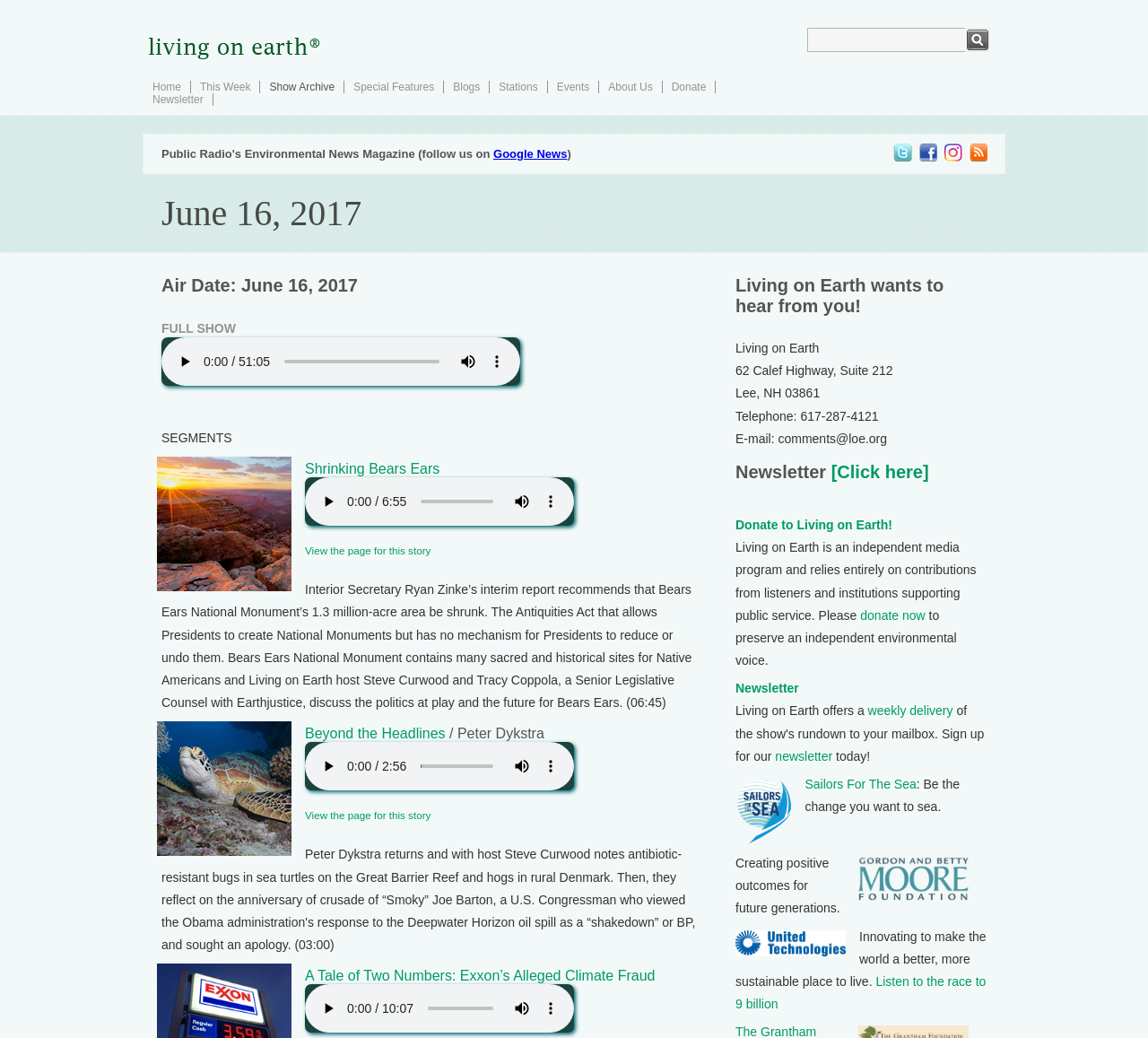Determine the bounding box coordinates for the element that should be clicked to follow this instruction: "Donate to Living on Earth". The coordinates should be given as four float numbers between 0 and 1, in the format [left, top, right, bottom].

[0.641, 0.499, 0.777, 0.512]